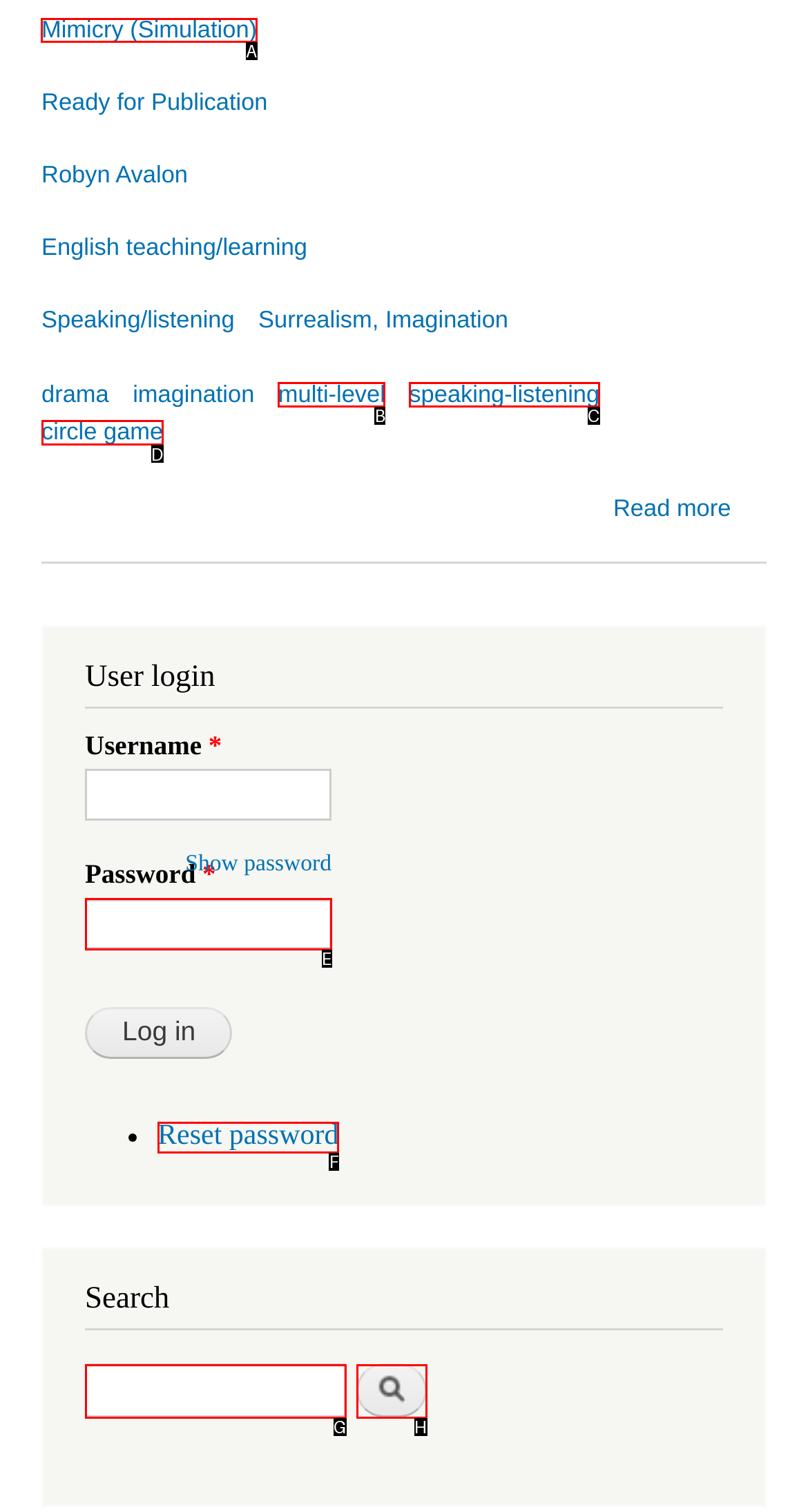Determine which HTML element I should select to execute the task: Click on the 'Mimicry (Simulation)' link
Reply with the corresponding option's letter from the given choices directly.

A